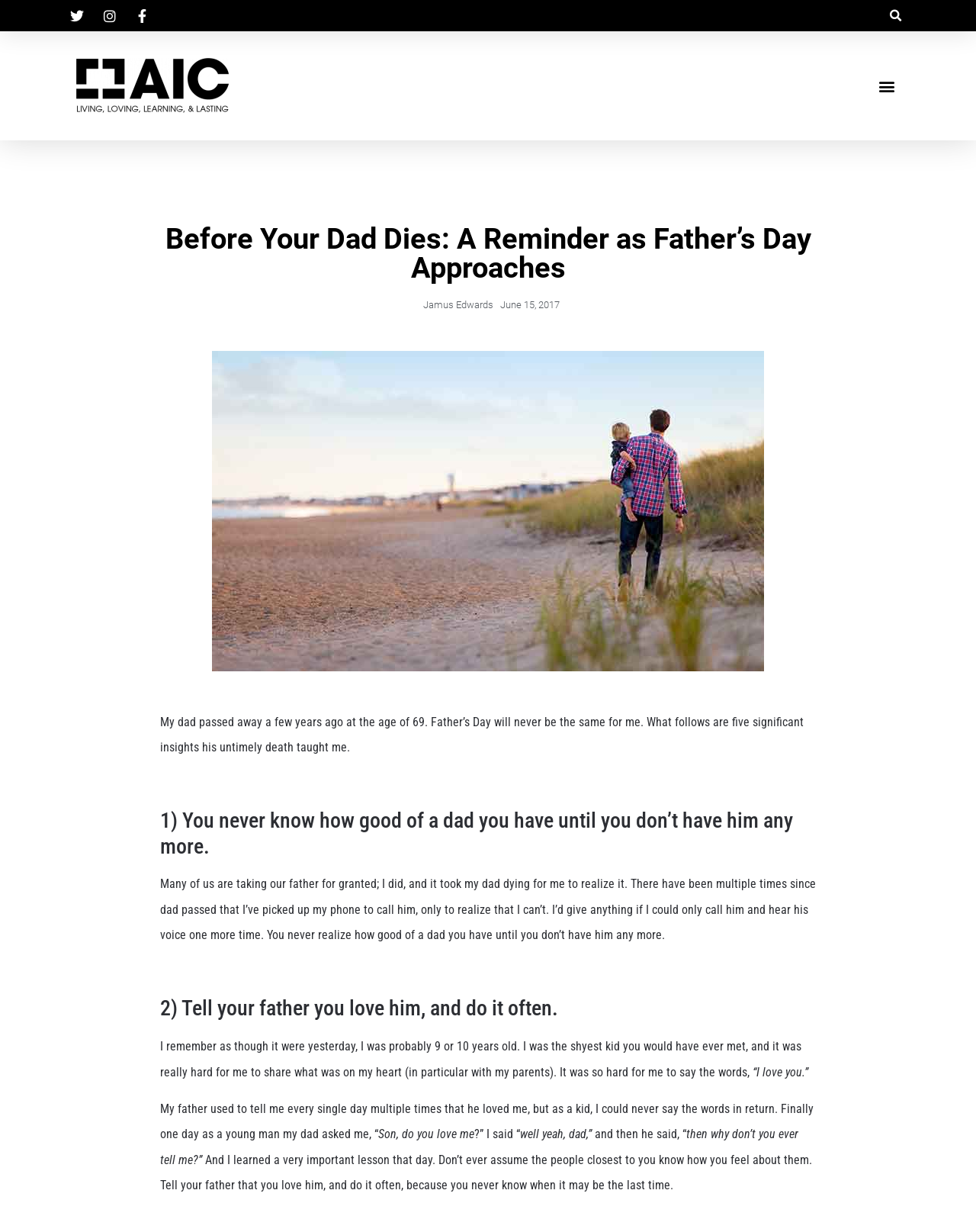Please analyze the image and give a detailed answer to the question:
How many significant insights did the author learn from his dad's death?

The author learned five significant insights from his dad's death, which are mentioned in the webpage. The insights are numbered from 1 to 5, and each insight is explained in a separate paragraph.